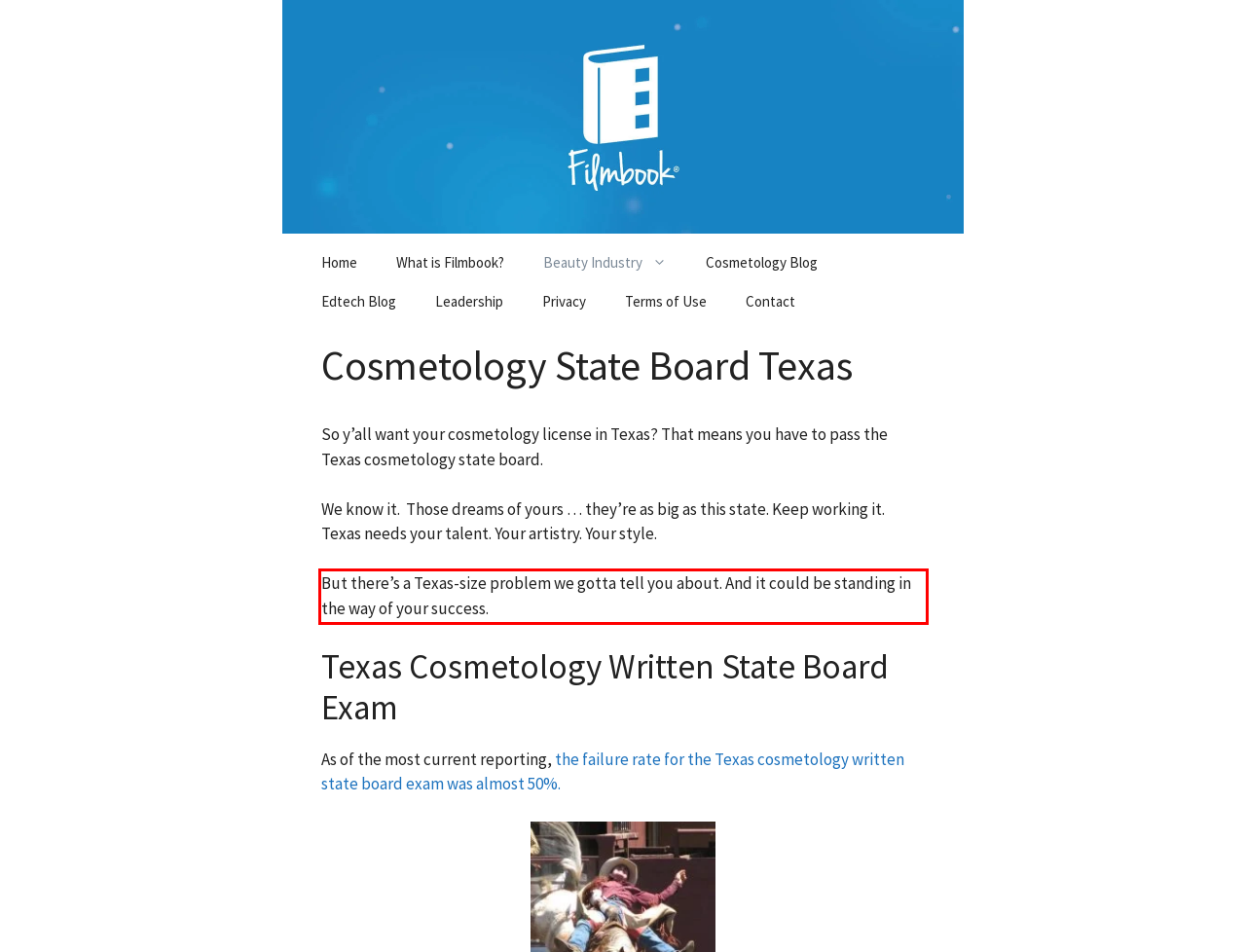You have a screenshot of a webpage with a red bounding box. Use OCR to generate the text contained within this red rectangle.

But there’s a Texas-size problem we gotta tell you about. And it could be standing in the way of your success.